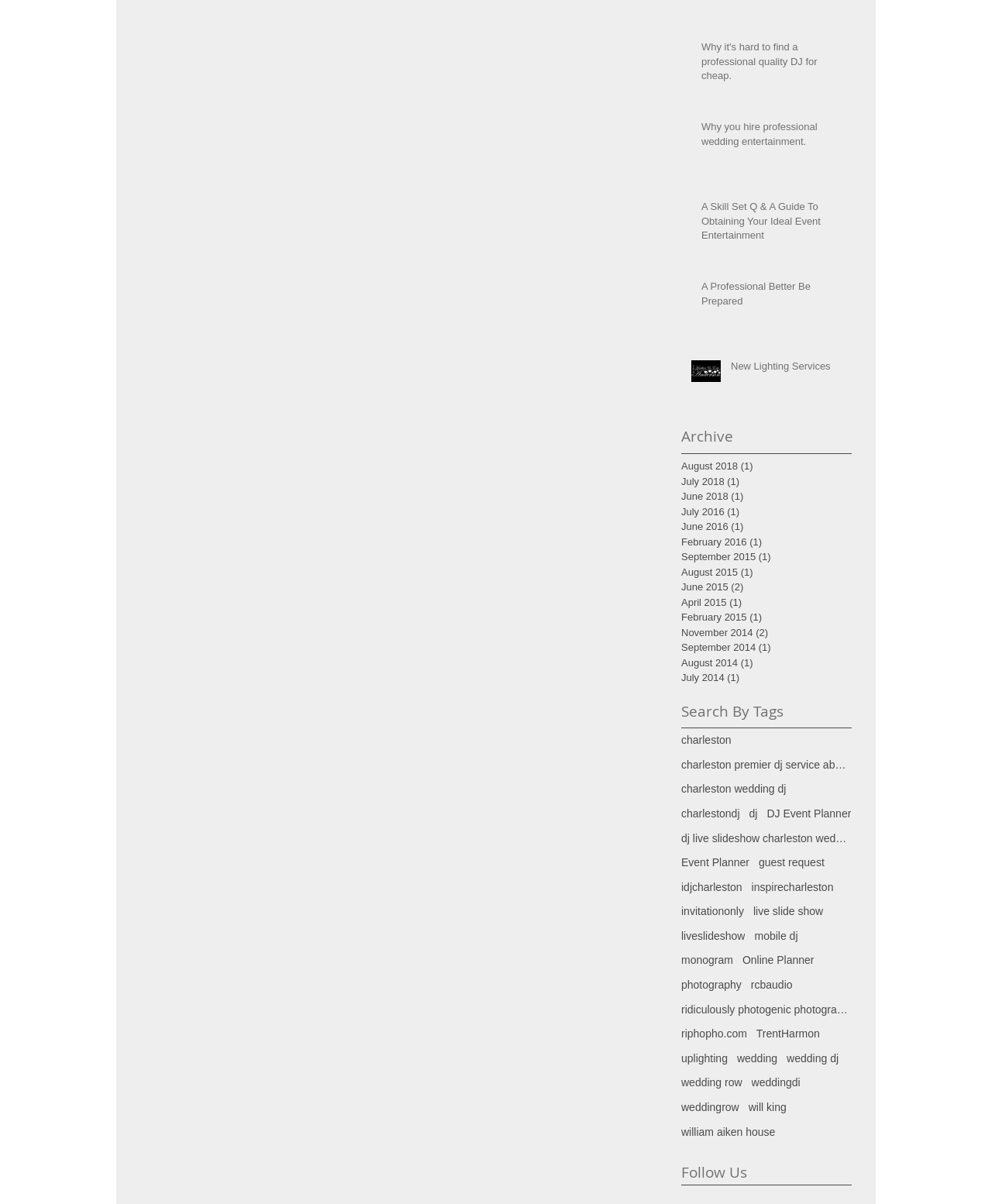Identify the bounding box for the UI element described as: "November 2014 (2) 2 posts". Ensure the coordinates are four float numbers between 0 and 1, formatted as [left, top, right, bottom].

[0.687, 0.519, 0.851, 0.532]